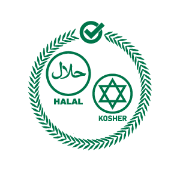Examine the image and give a thorough answer to the following question:
What is the purpose of the certification emblem?

The caption explains that the emblem signifies that products bearing it meet the requirements for both Halal and Kosher certifications, ultimately promoting trust and acceptance among consumers who adhere to these dietary practices.